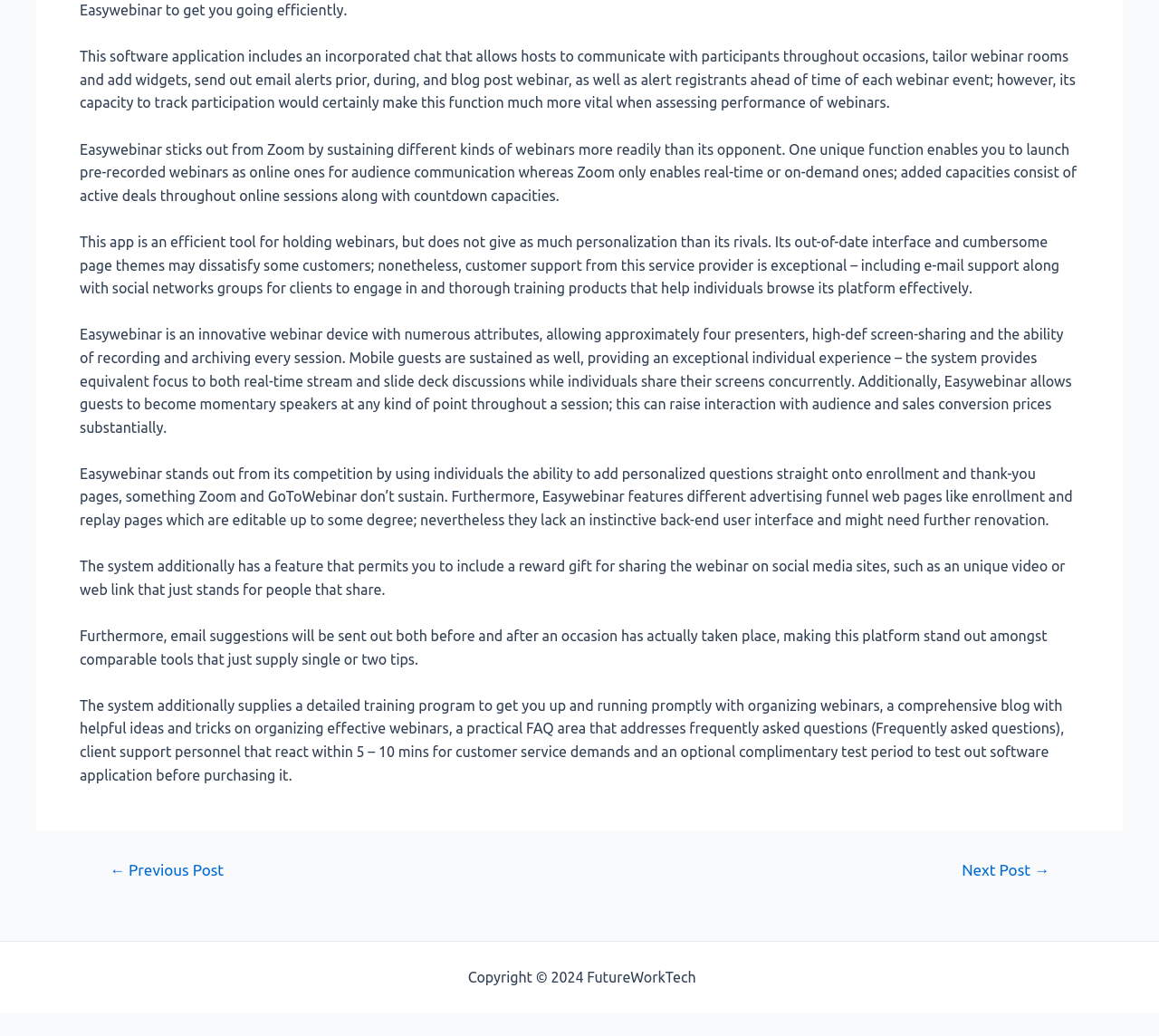Using the webpage screenshot, locate the HTML element that fits the following description and provide its bounding box: "Next Post →".

[0.81, 0.832, 0.926, 0.847]